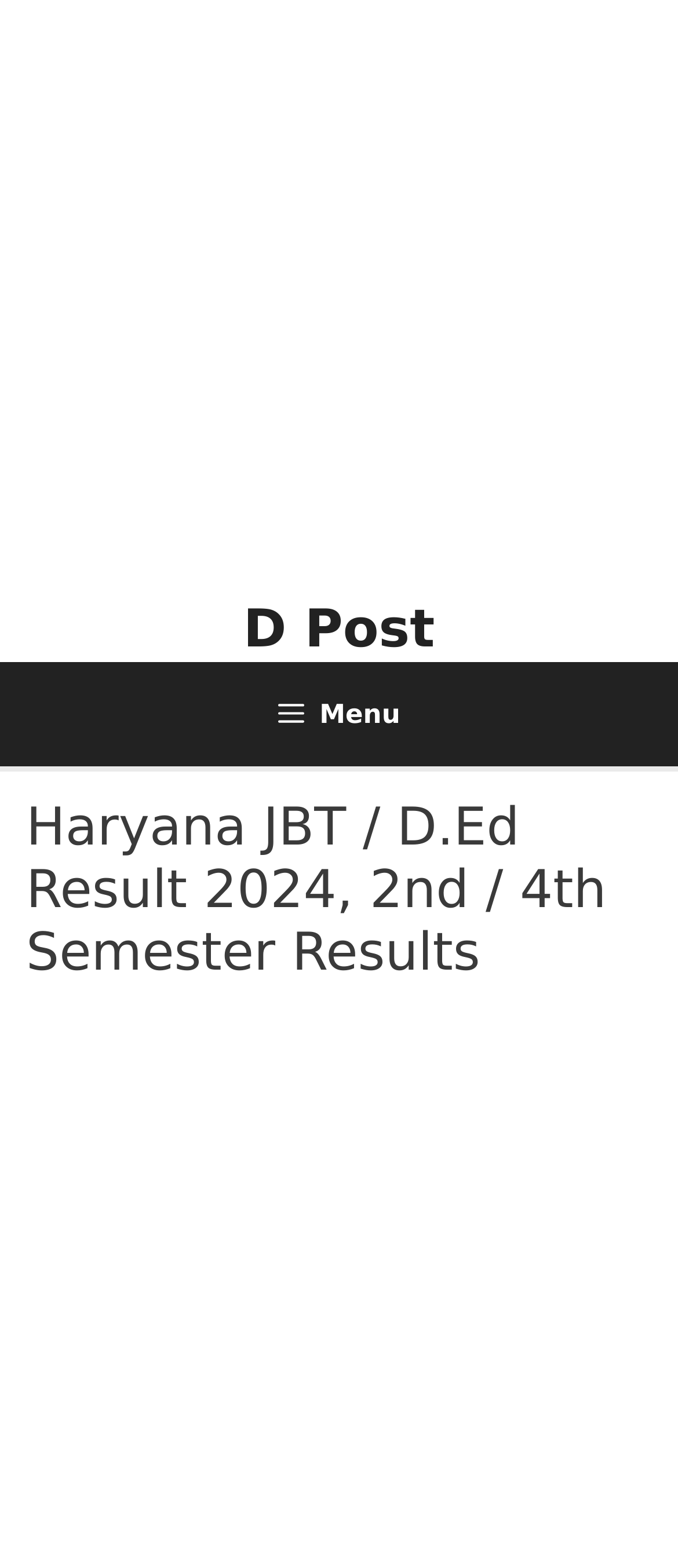Based on the element description: "Menu", identify the UI element and provide its bounding box coordinates. Use four float numbers between 0 and 1, [left, top, right, bottom].

[0.0, 0.422, 1.0, 0.489]